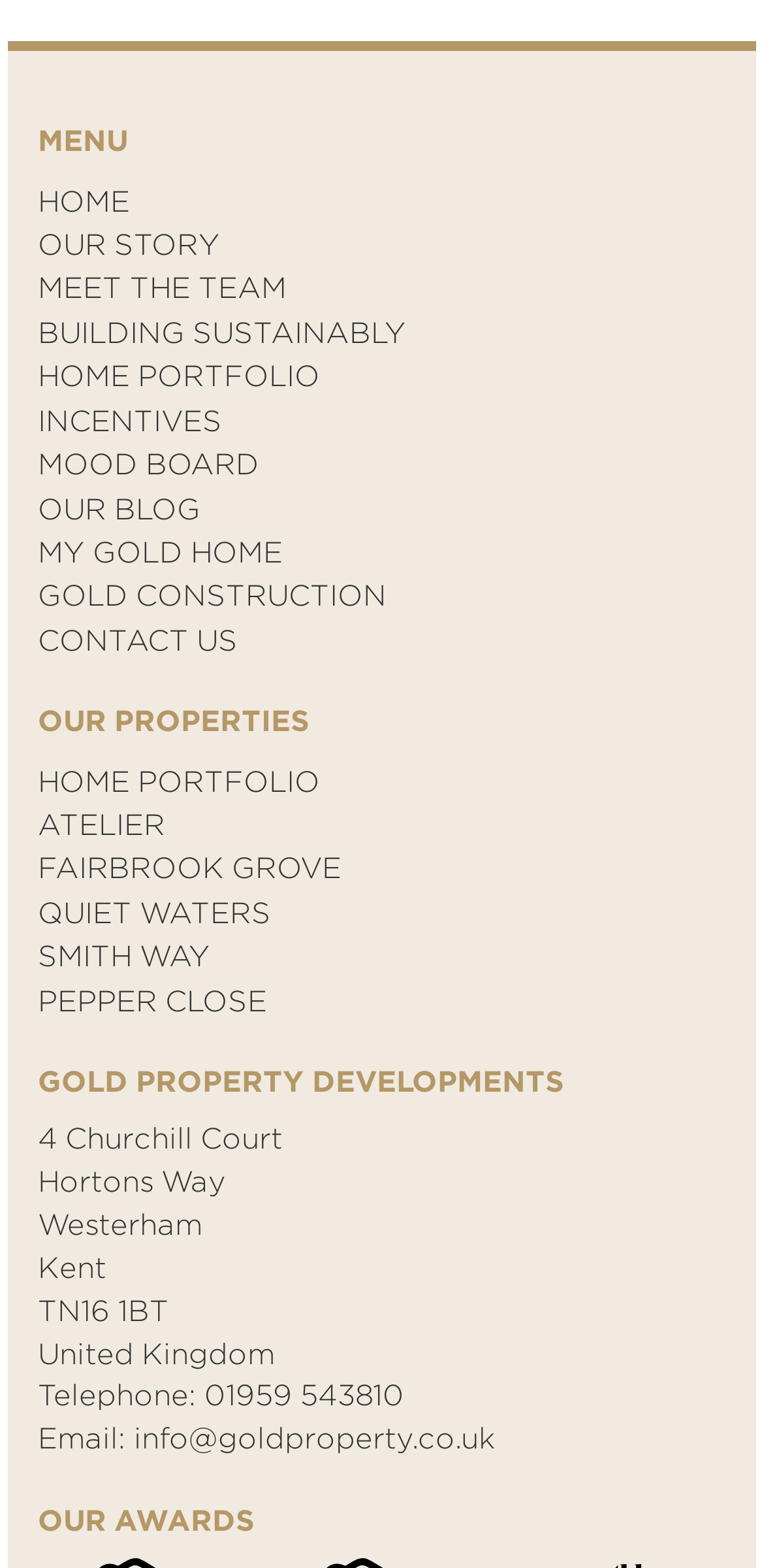Locate the bounding box for the described UI element: "Mood Board". Ensure the coordinates are four float numbers between 0 and 1, formatted as [left, top, right, bottom].

[0.05, 0.283, 0.95, 0.311]